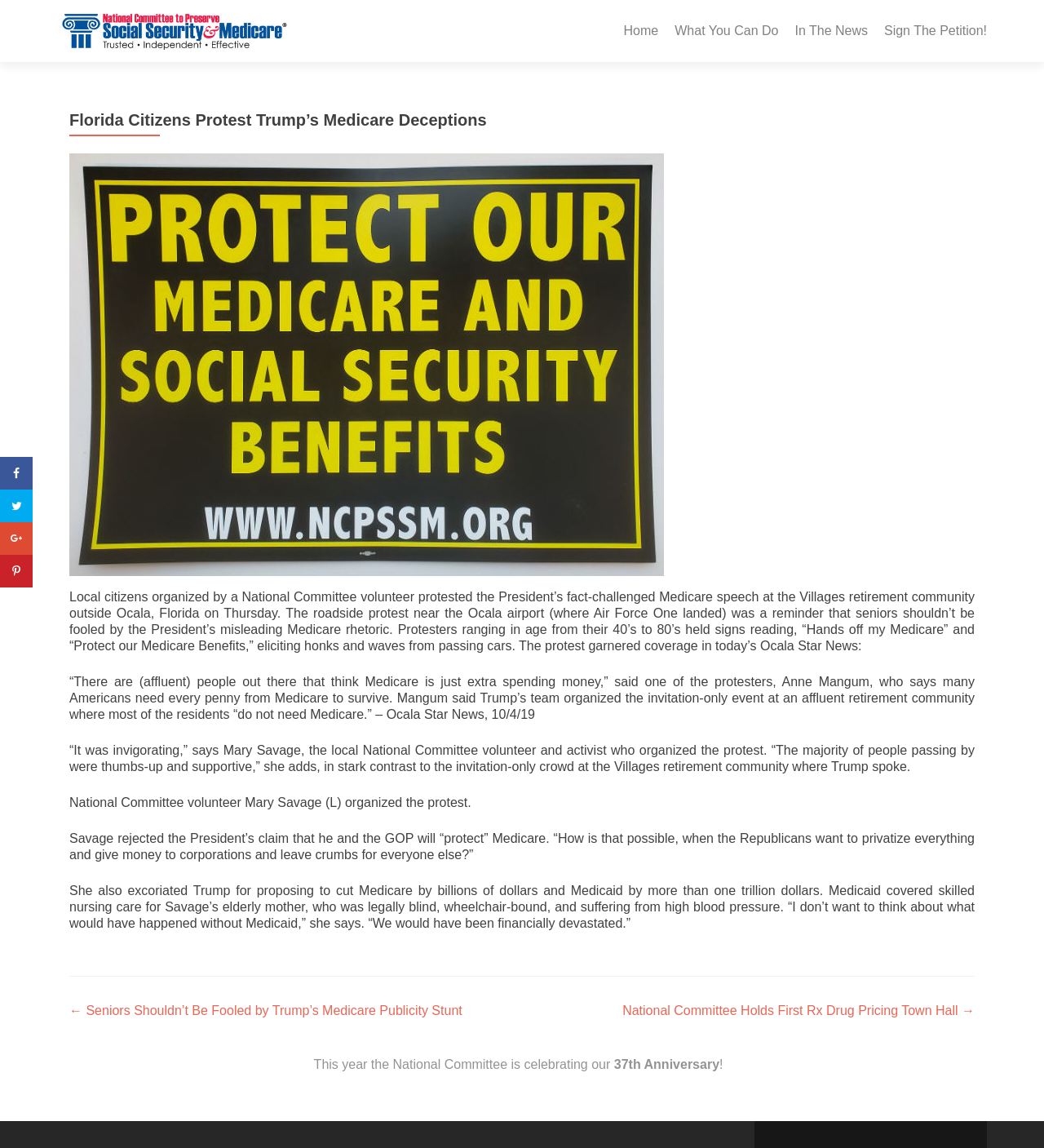Find the bounding box coordinates for the element described here: "What You Can Do".

[0.646, 0.014, 0.746, 0.039]